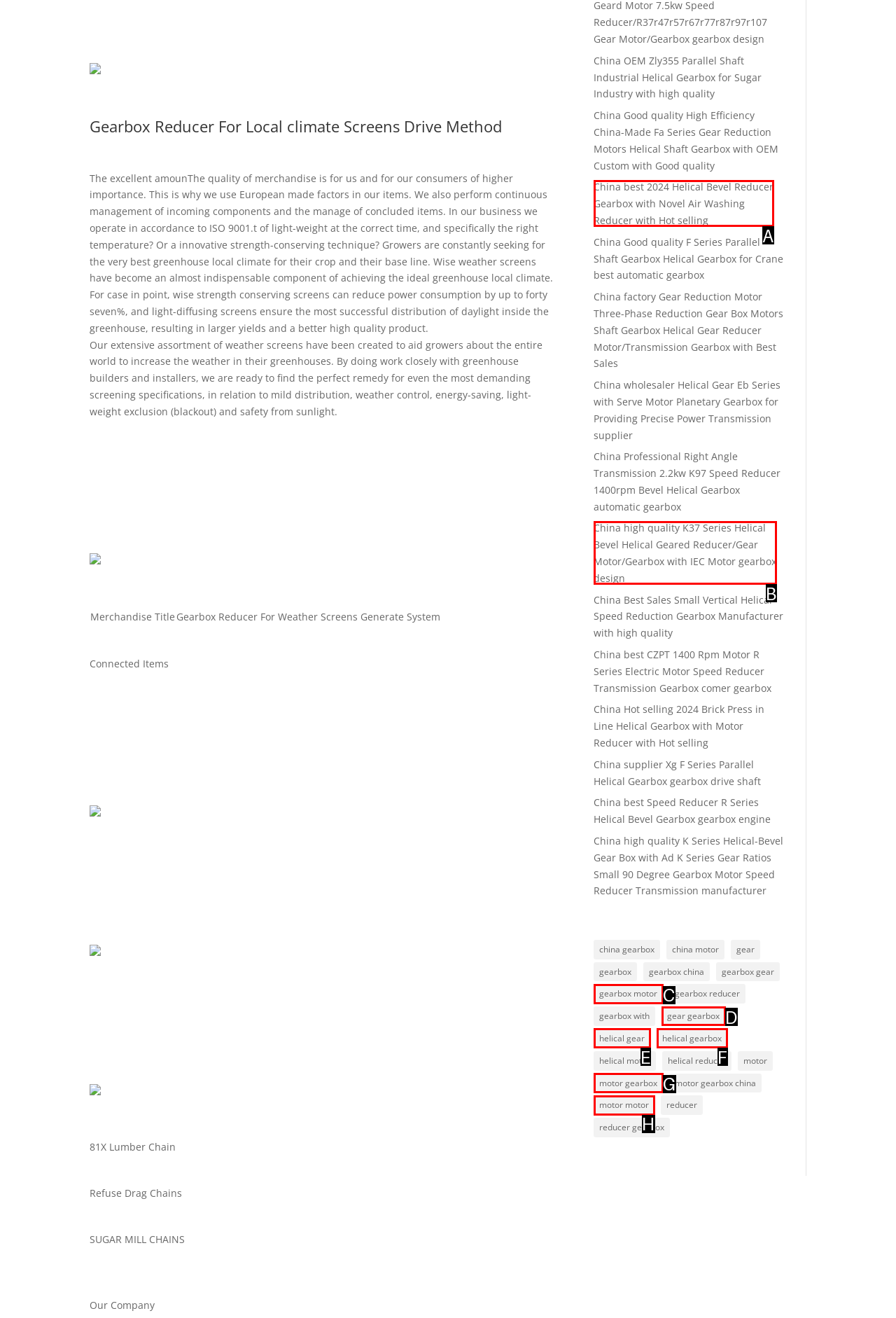Choose the letter that best represents the description: helical gearbox. Answer with the letter of the selected choice directly.

F